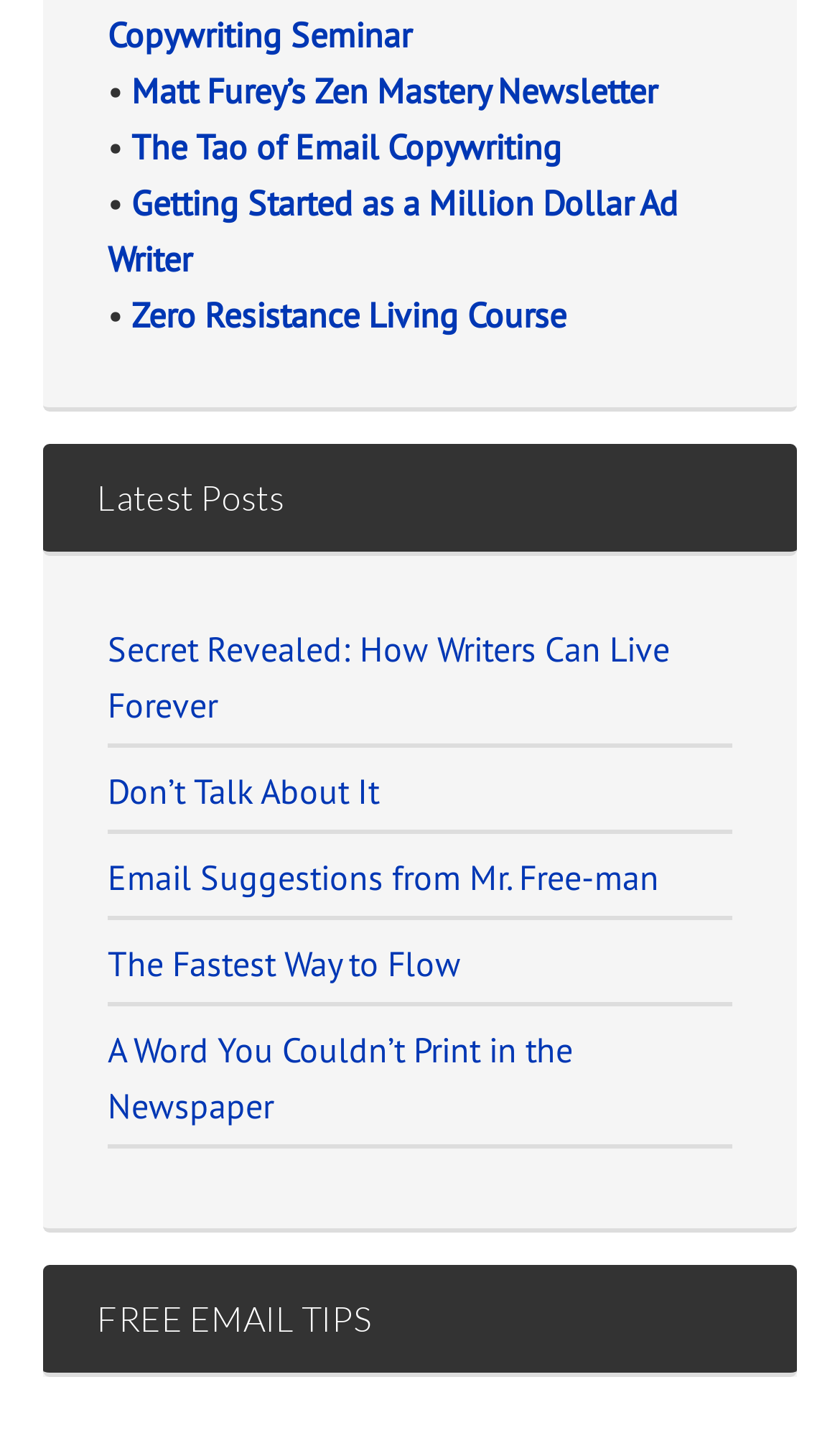Determine the bounding box coordinates of the region to click in order to accomplish the following instruction: "Read Matt Furey’s Zen Mastery Newsletter". Provide the coordinates as four float numbers between 0 and 1, specifically [left, top, right, bottom].

[0.156, 0.048, 0.782, 0.079]